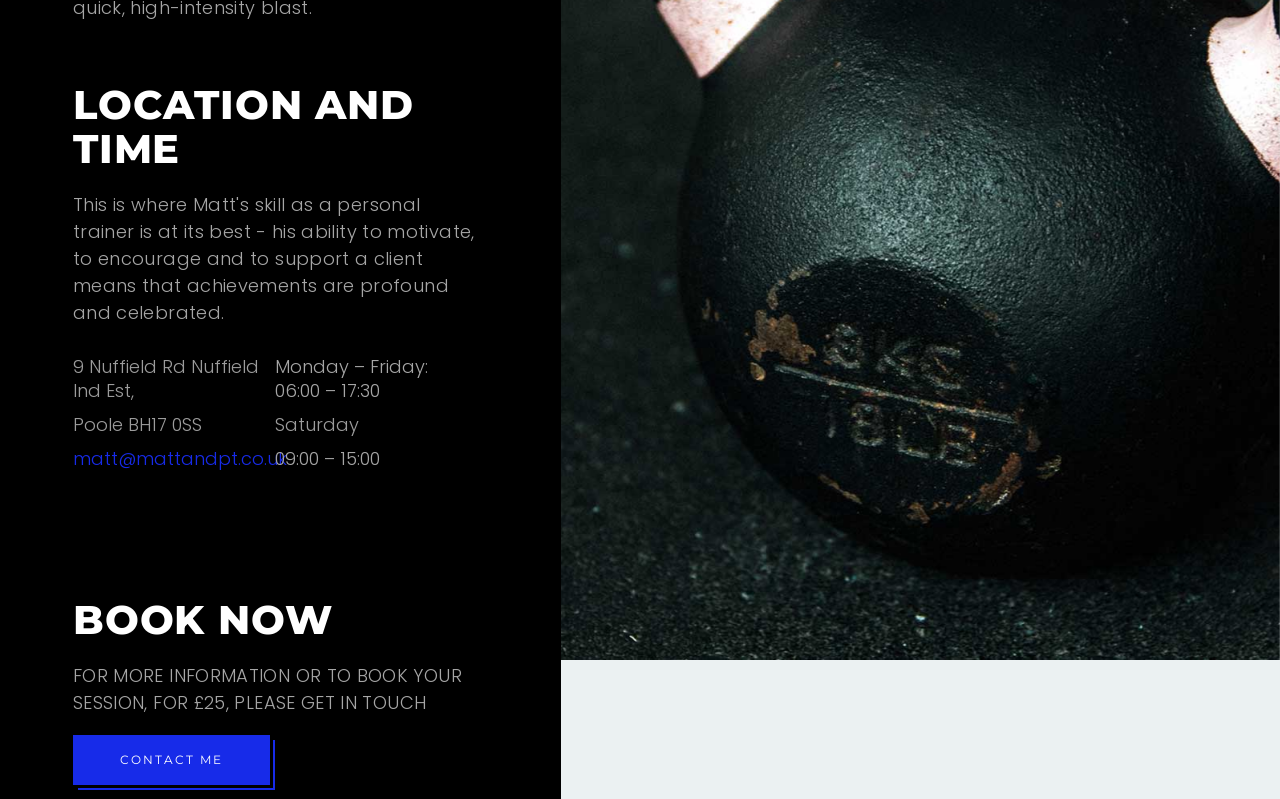Given the element description matt@mattandpt.co.uk, predict the bounding box coordinates for the UI element in the webpage screenshot. The format should be (top-left x, top-left y, bottom-right x, bottom-right y), and the values should be between 0 and 1.

[0.057, 0.558, 0.224, 0.589]